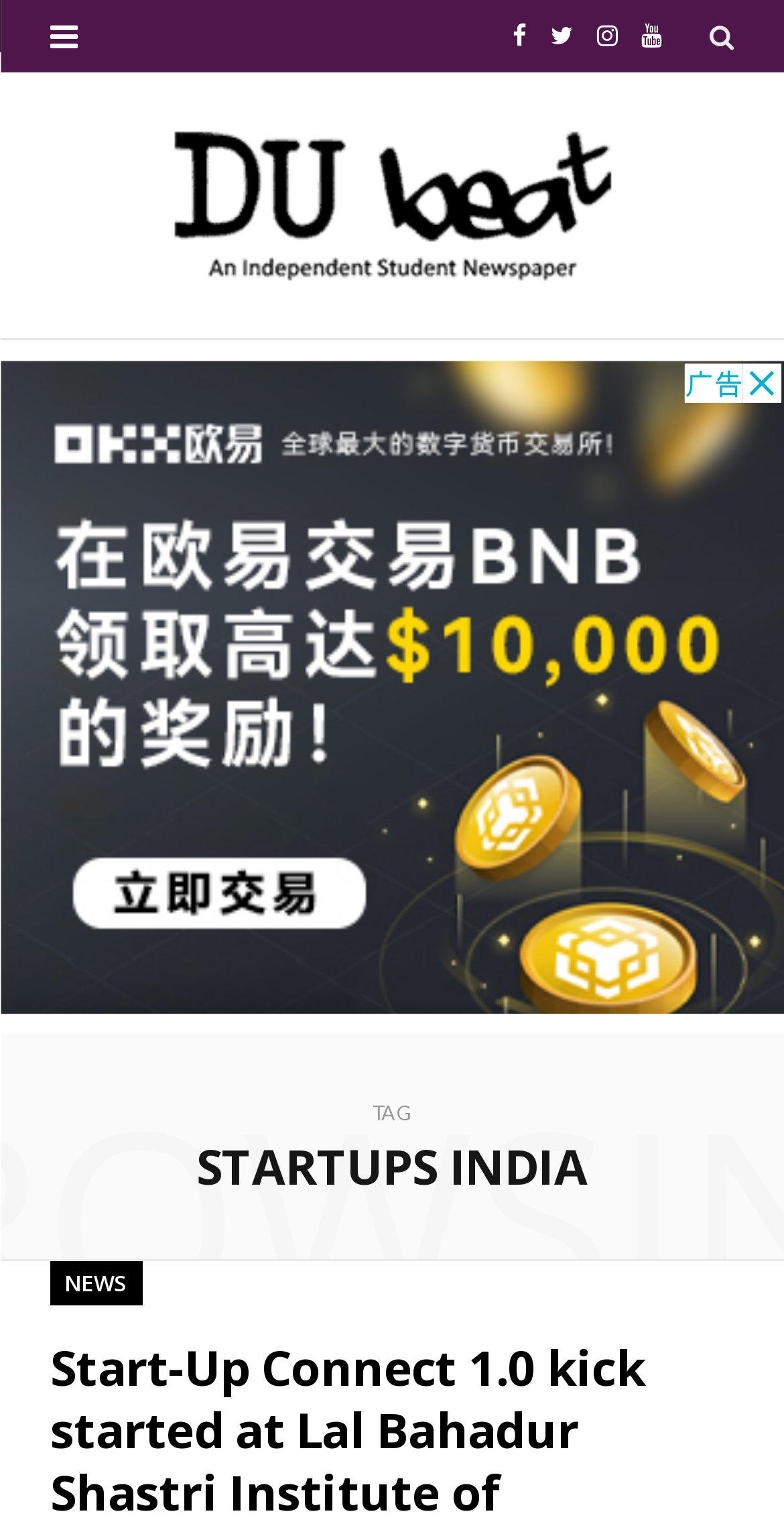Answer briefly with one word or phrase:
How many social media links are there?

4